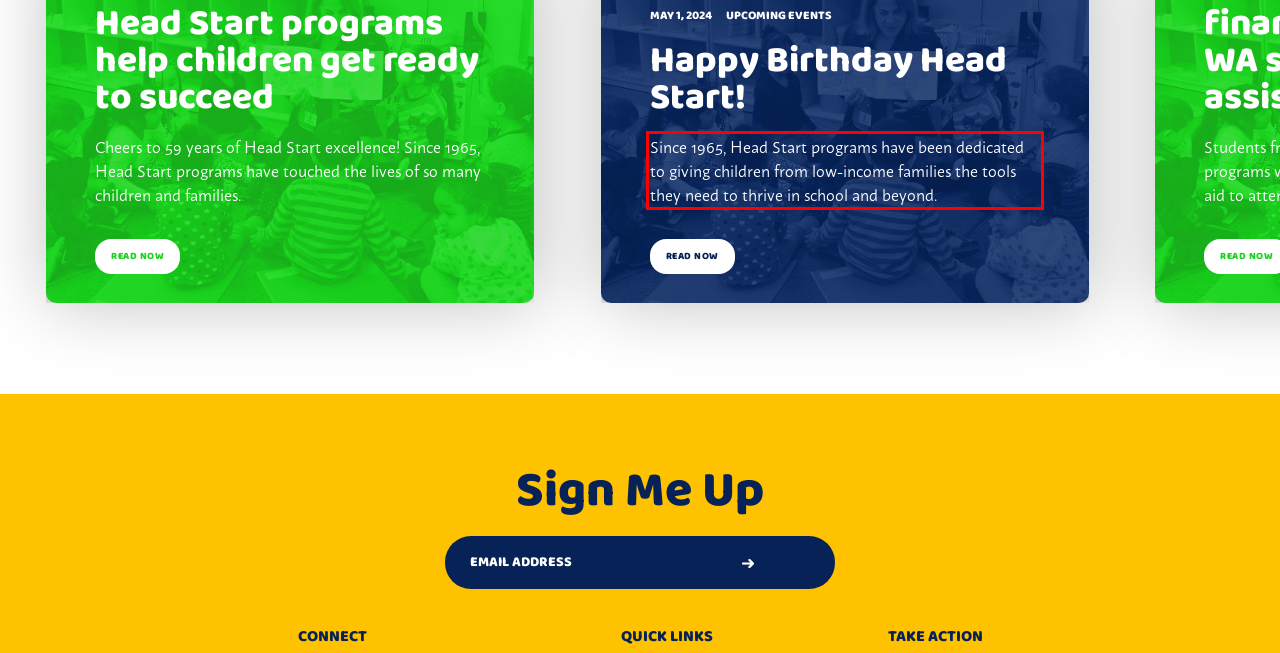There is a UI element on the webpage screenshot marked by a red bounding box. Extract and generate the text content from within this red box.

Since 1965, Head Start programs have been dedicated to giving children from low-income families the tools they need to thrive in school and beyond.